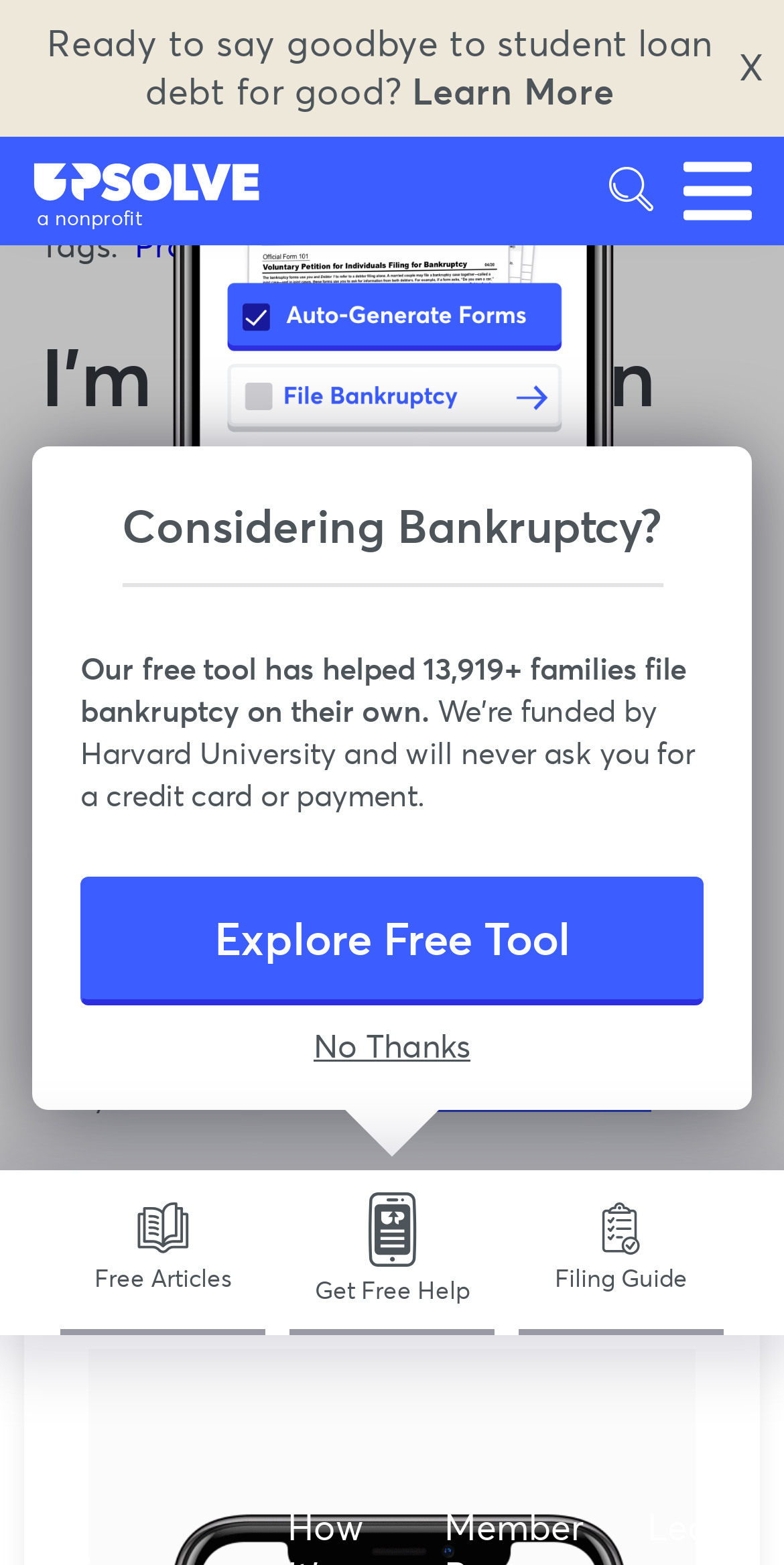Highlight the bounding box coordinates of the region I should click on to meet the following instruction: "Read the article about property and exemptions".

[0.172, 0.141, 0.608, 0.172]